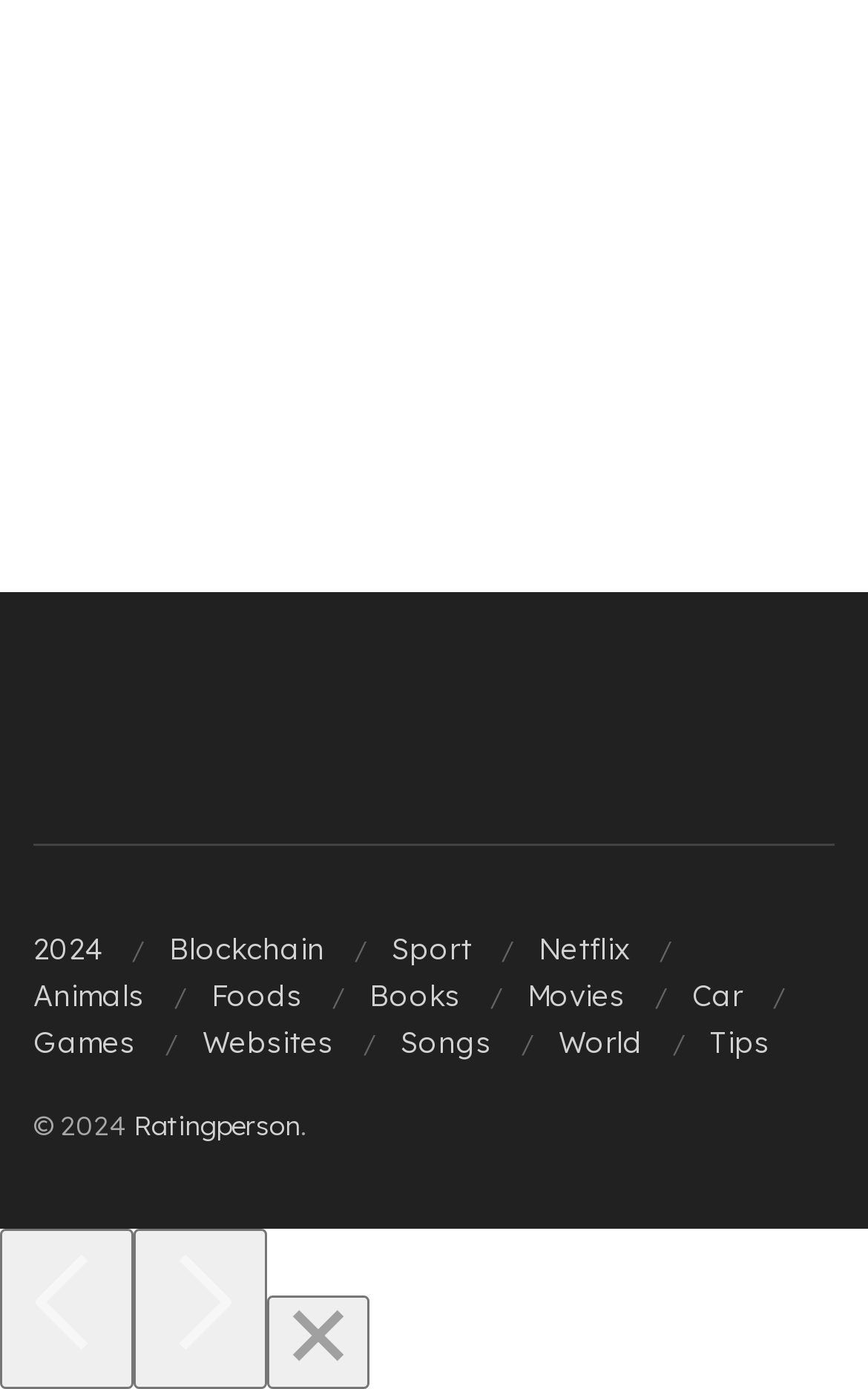What is the text next to the 'Ratingperson' link?
Please provide a single word or phrase as the answer based on the screenshot.

A period